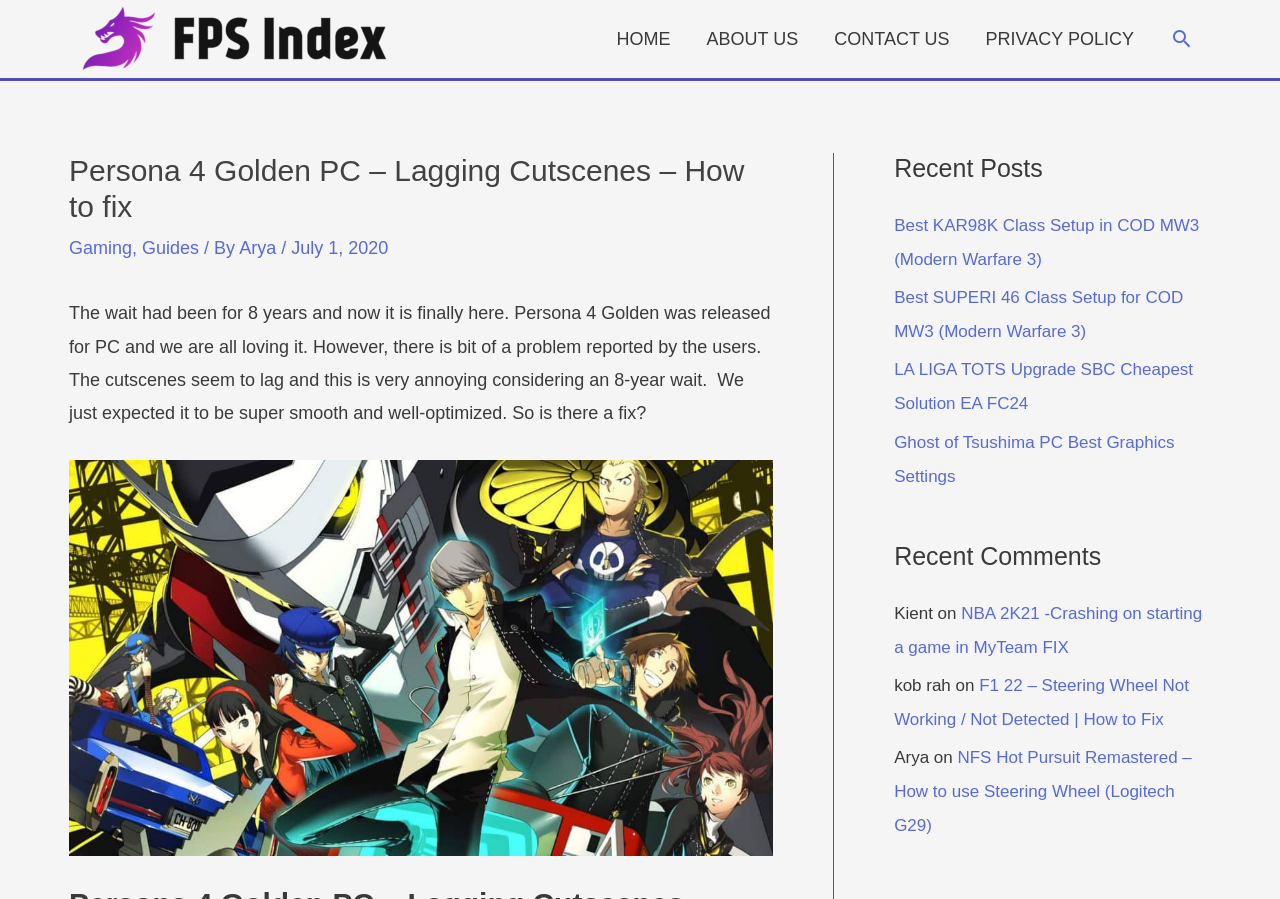Use a single word or phrase to respond to the question:
What is the issue with Persona 4 Golden cutscenes?

Lagging